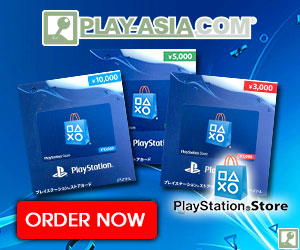Offer a detailed explanation of what is happening in the image.

The image features a vibrant promotional banner for PlayAsia, showcasing PlayStation Store gift cards in three different denominations: ¥3,000, ¥5,000, and ¥10,000. Each card is visually highlighted, set against a dynamic blue background adorned with PlayStation-themed icons, suggesting a focus on gaming culture. Overlaying the image is a bold "ORDER NOW" button, encouraging immediate action and enhancing the promotional appeal. The PlayAsia logo is prominently displayed at the top, reinforcing brand recognition and trust for potential customers looking to purchase digital content for PlayStation platforms.